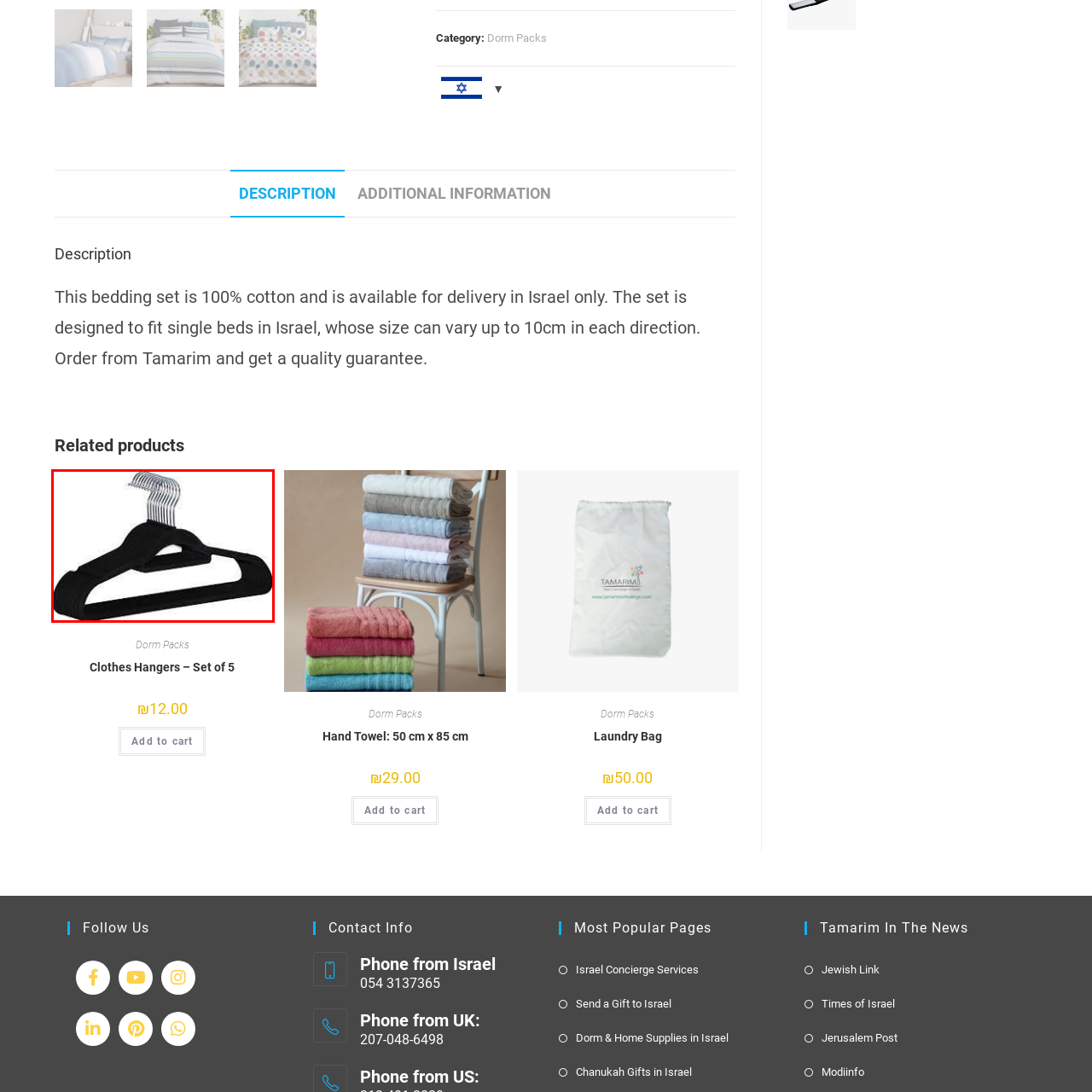Elaborate on the scene depicted inside the red bounding box.

This image showcases a set of black clothes hangers, designed for efficient clothing storage and organization. The hangers feature a sturdy construction, allowing for a secure grip on garments, helping to maintain their shape. This set is noted for its versatility, making it an ideal addition to any closet. It offers not only functionality but also a sleek aesthetic, which complements various interior styles. This particular set is part of the "Clothes Hangers – Set of 5" product offering from Tamarim. The hangers are available for purchase, emphasizing quality and convenience for buyers seeking to streamline their wardrobe organization.